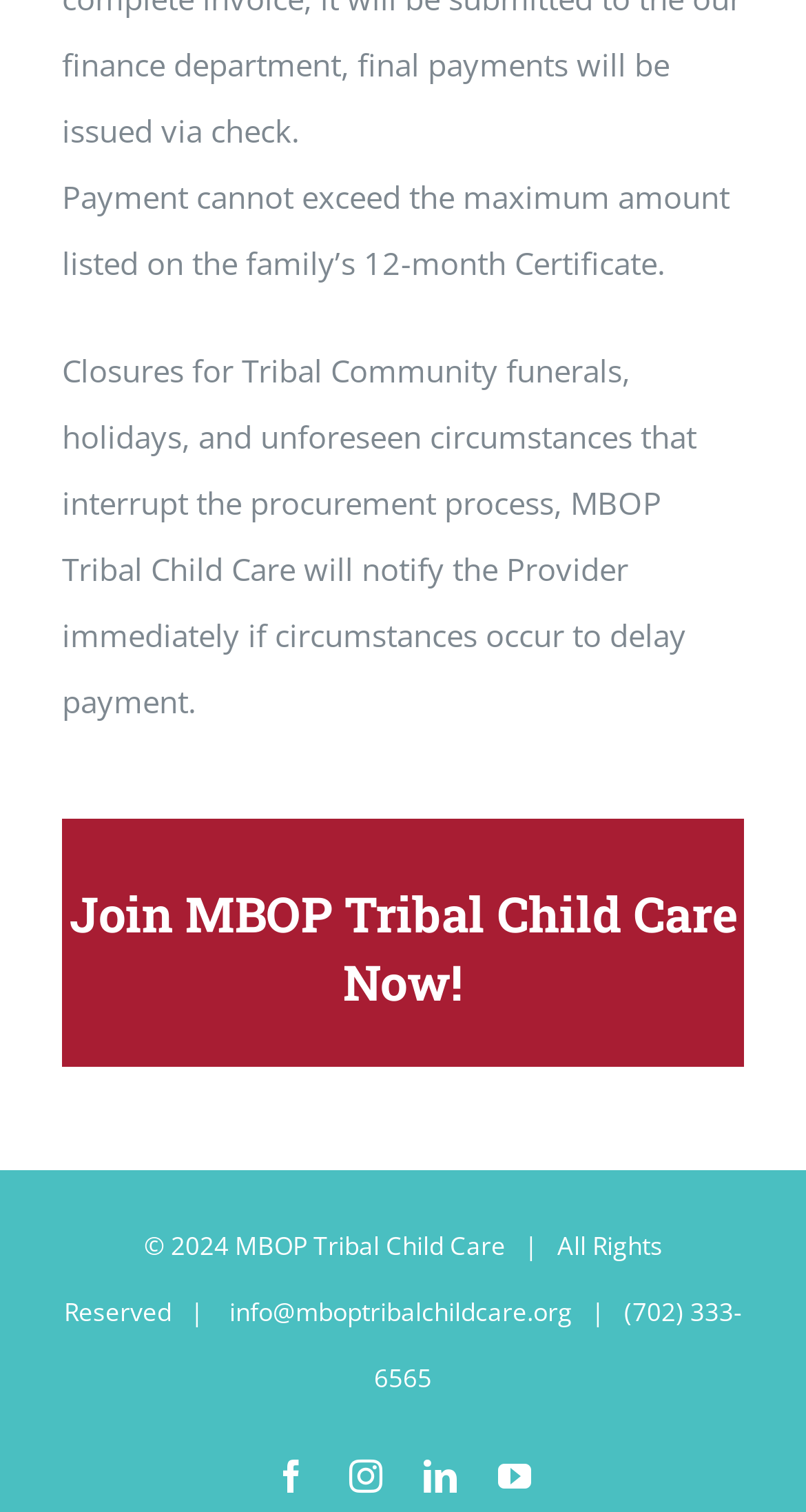What is the maximum amount for payment?
Answer with a single word or phrase by referring to the visual content.

the amount listed on the family's 12-month Certificate